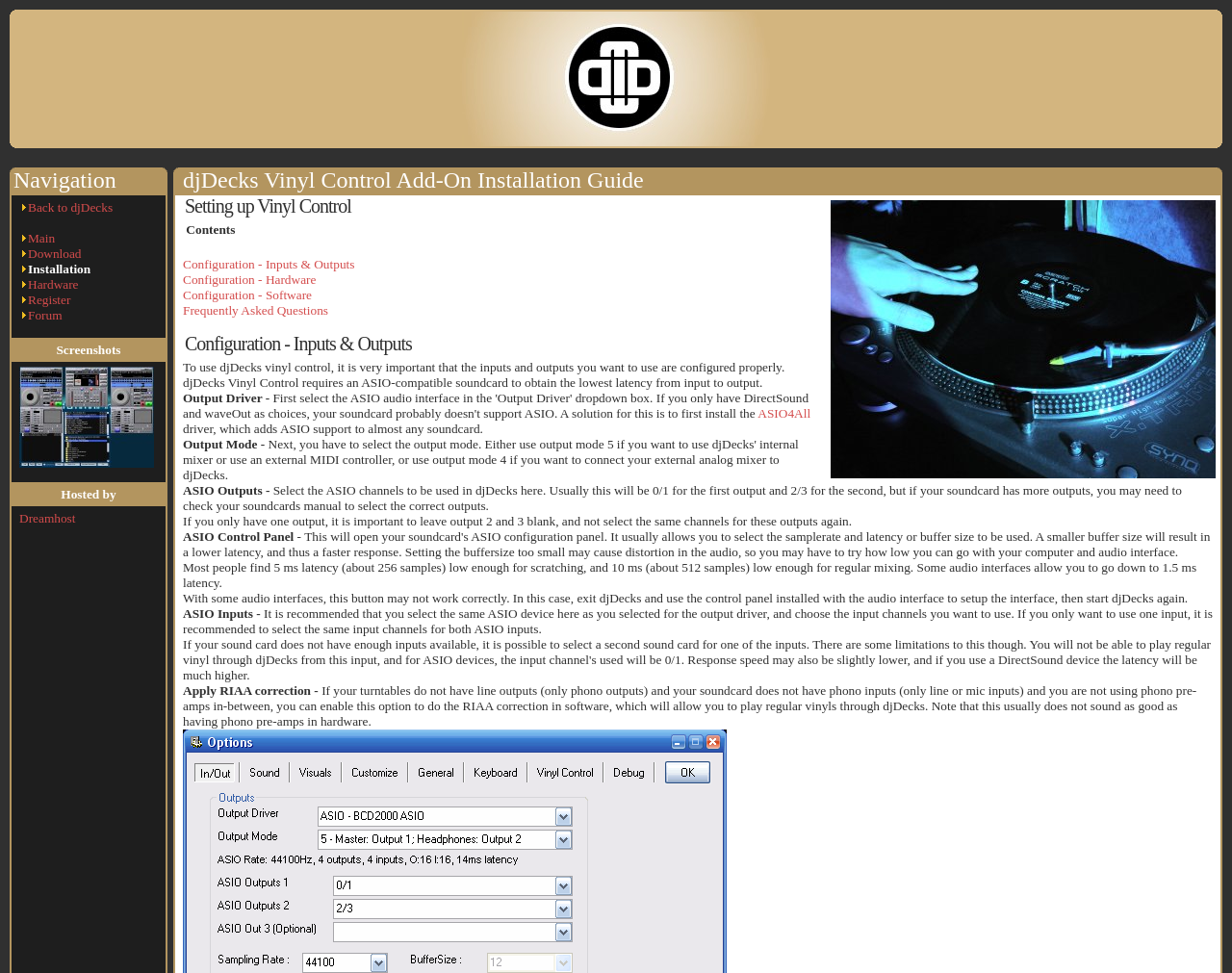Use a single word or phrase to answer the question: What is the recommended latency for scratching?

5 ms